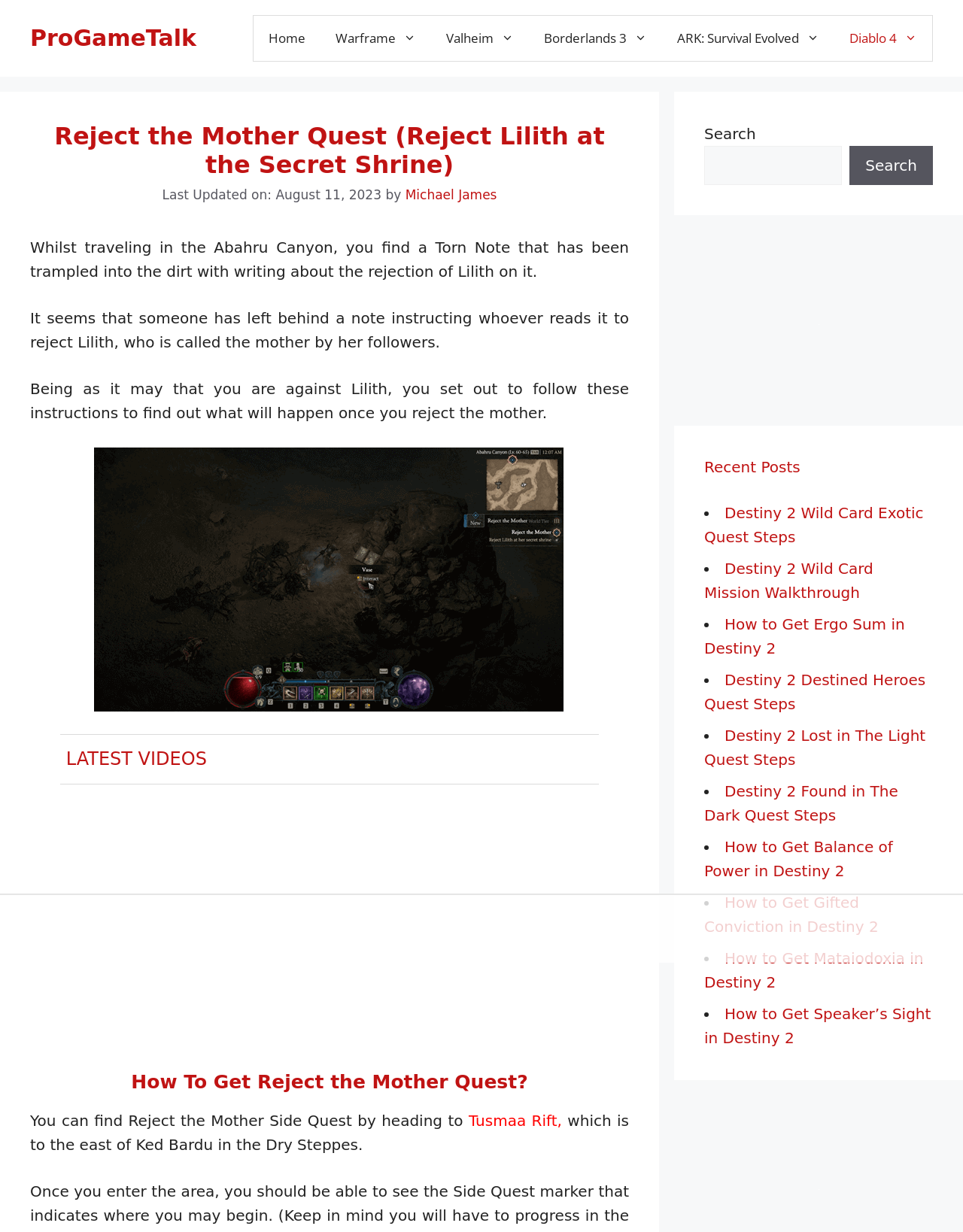Where is the Torn Note found?
Based on the image, please offer an in-depth response to the question.

According to the text, 'Whilst traveling in the Abahru Canyon, you find a Torn Note that has been trampled into the dirt with writing about the rejection of Lilith on it.' This indicates that the Torn Note is found in the Abahru Canyon.